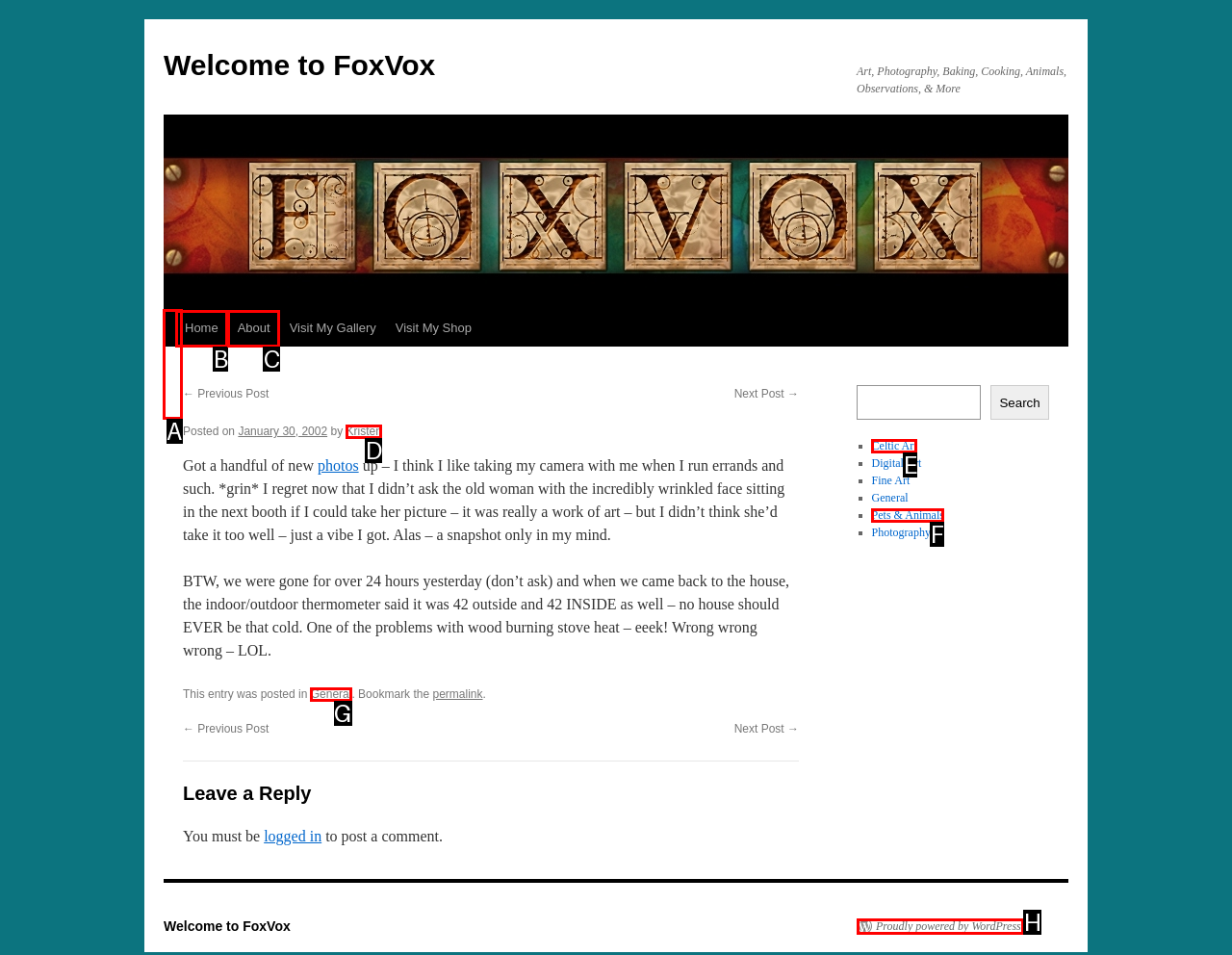Choose the HTML element you need to click to achieve the following task: Visit the 'About' page
Respond with the letter of the selected option from the given choices directly.

C